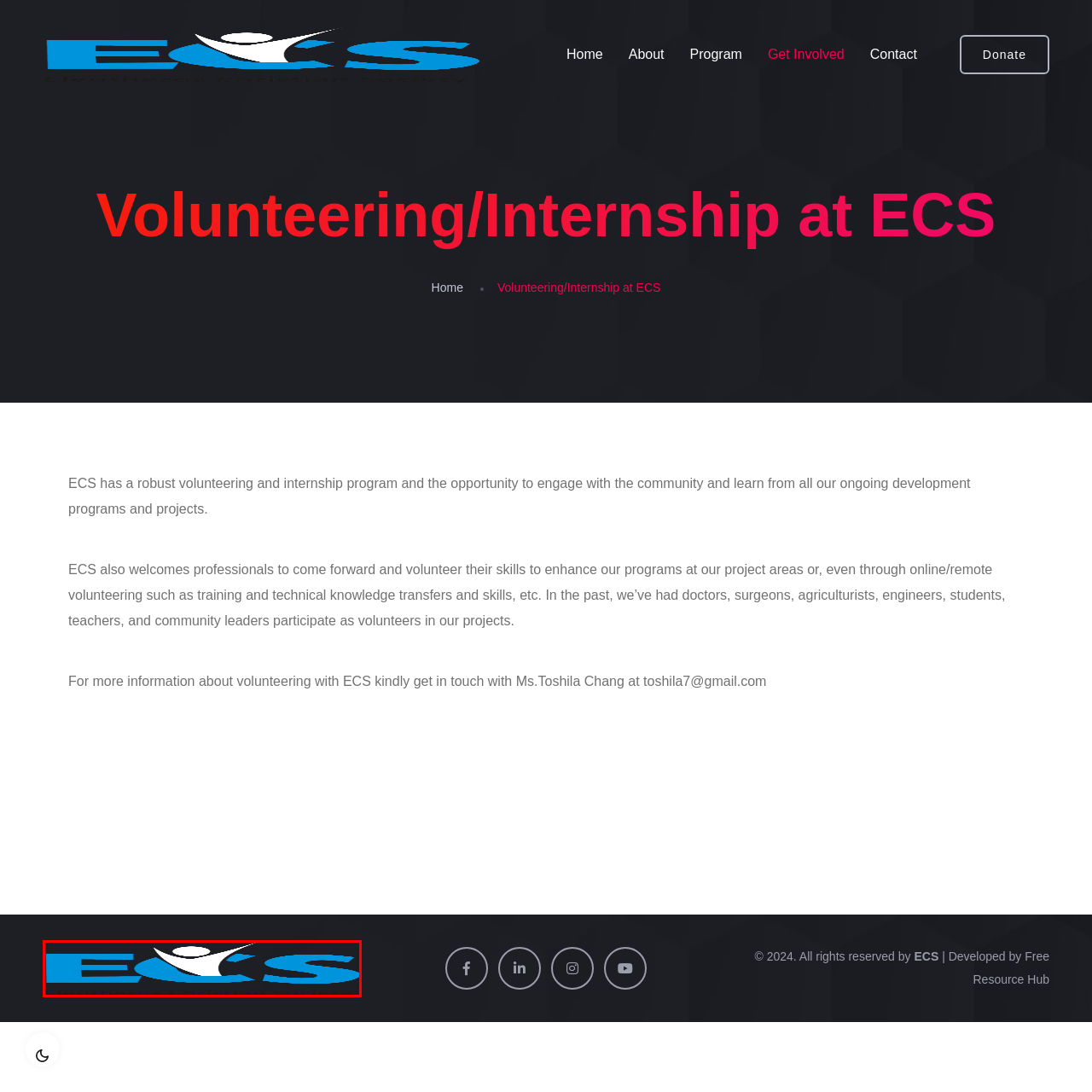What is the background of the logo?
Look at the section marked by the red bounding box and provide a single word or phrase as your answer.

Simple and dark